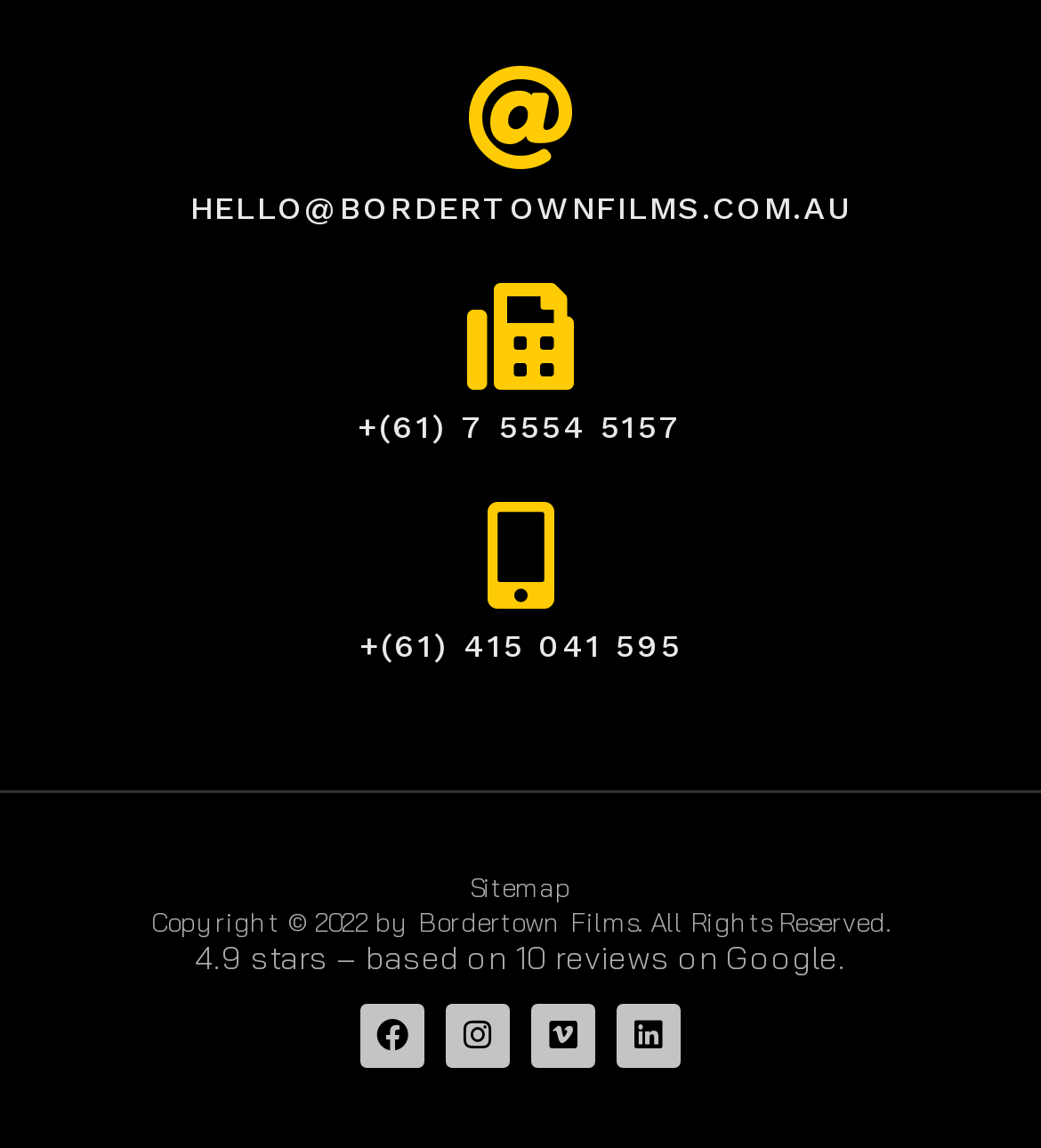Find the bounding box coordinates for the area that should be clicked to accomplish the instruction: "Visit Facebook page".

[0.346, 0.873, 0.408, 0.929]